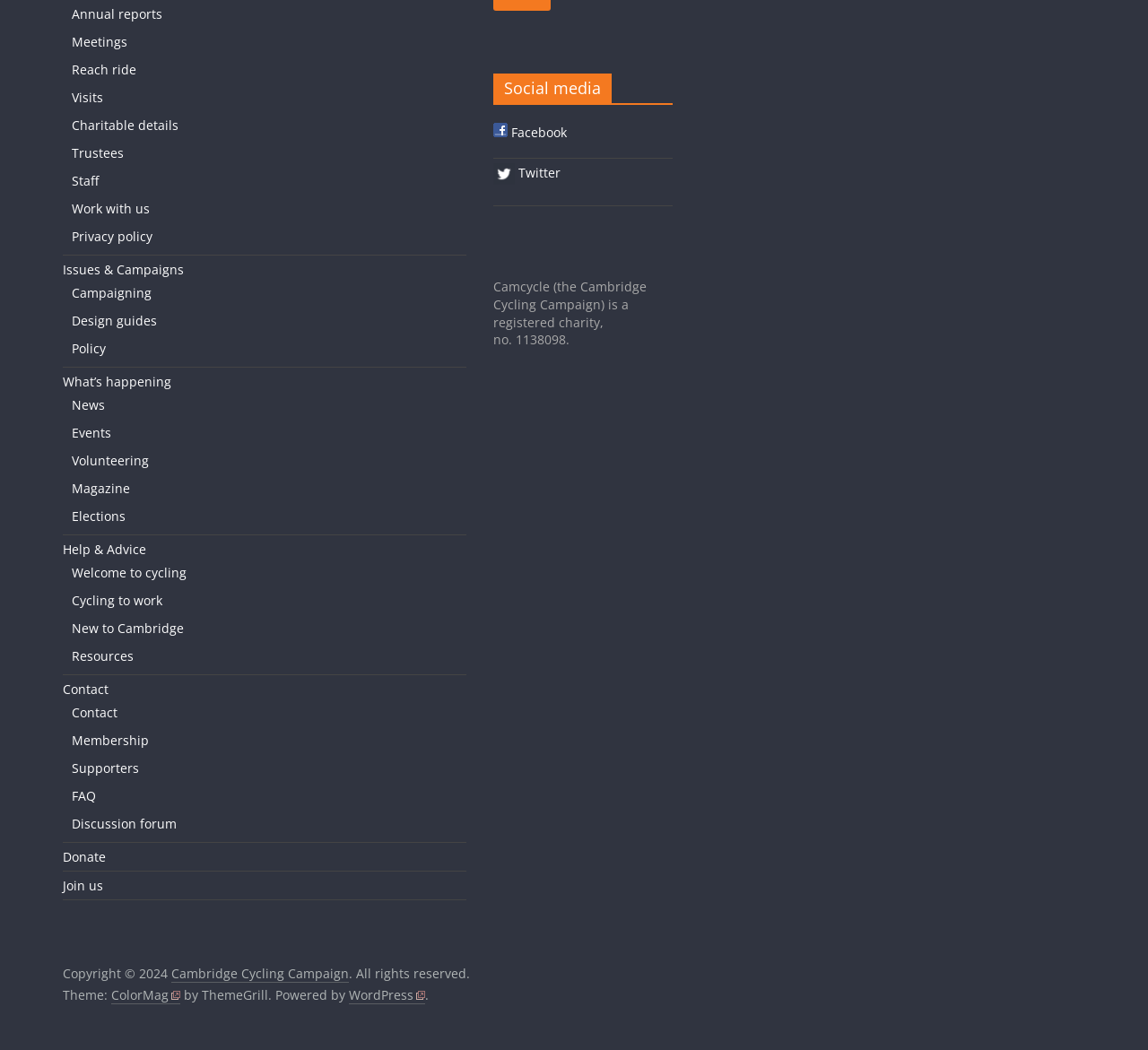How many social media links are there?
Please answer the question with a detailed and comprehensive explanation.

I counted the number of social media links by looking at the section labeled 'Social media' and found two links, one to Facebook and one to Twitter.